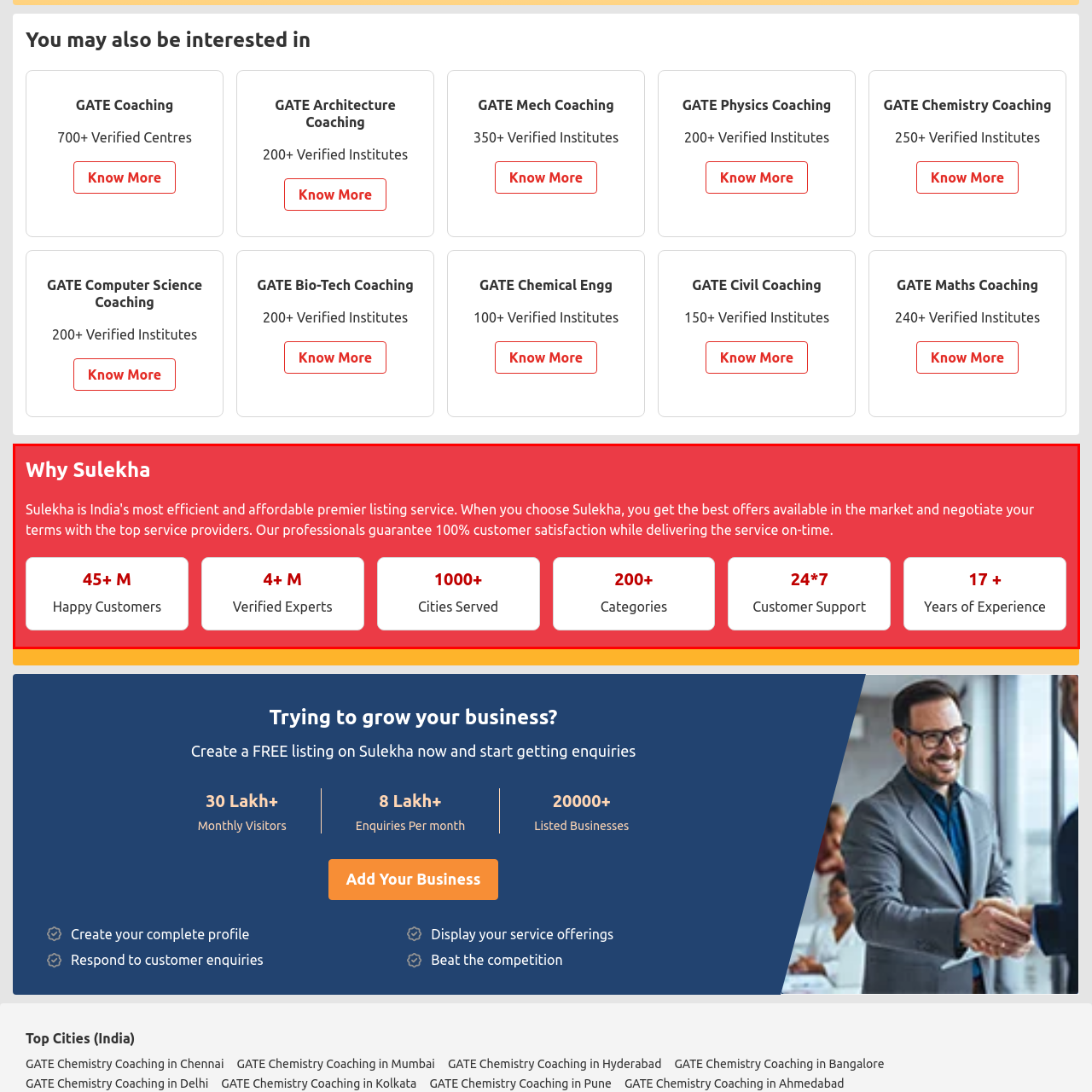How many million happy customers does Sulekha have?
Focus on the section of the image outlined in red and give a thorough answer to the question.

According to the image, Sulekha has 45+ million happy customers, indicating a large and satisfied client base.